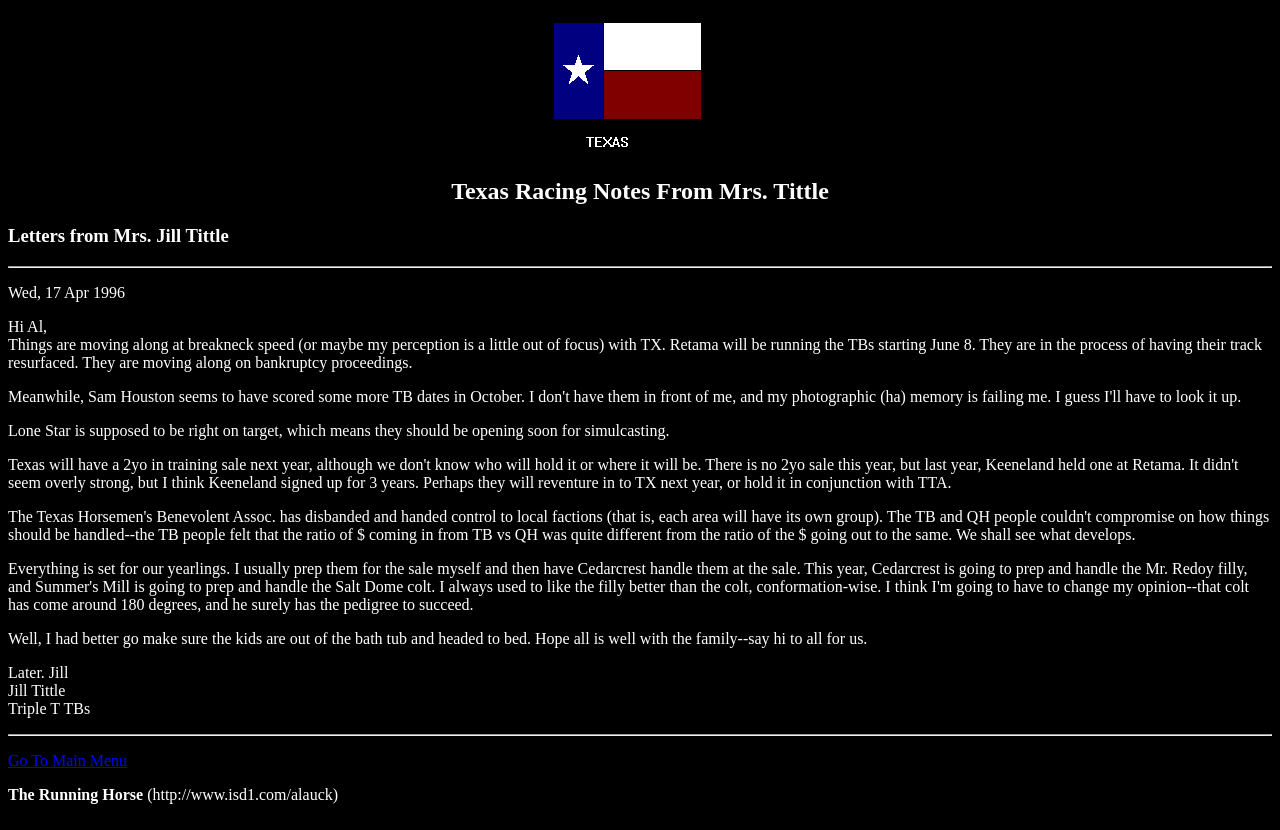Summarize the webpage with intricate details.

The webpage is about Texas Racing Notes from Mrs. Tittle, featuring a personal letter from Mrs. Jill Tittle. At the top of the page, there is a small image, followed by a heading with the title "Texas Racing Notes From Mrs. Tittle". Below the title, there is a subheading "Letters from Mrs. Jill Tittle". 

A horizontal separator line divides the title section from the main content. The main content starts with a date "Wed, 17 Apr 1996" and a greeting "Hi Al,". The letter from Mrs. Tittle discusses updates on horse racing in Texas, including Retama's track resurfacing and bankruptcy proceedings, as well as Lone Star's progress towards opening for simulcasting.

The letter is followed by a personal message, where Mrs. Tittle mentions her family and signs off with "Later. Jill". Her name "Jill Tittle" is written below, along with "Triple T TBs". Another horizontal separator line separates the letter from the bottom section of the page.

At the bottom, there is a link to "Go To Main Menu" and a mention of "The Running Horse" with a URL "(http://www.isd1.com/alauck)".